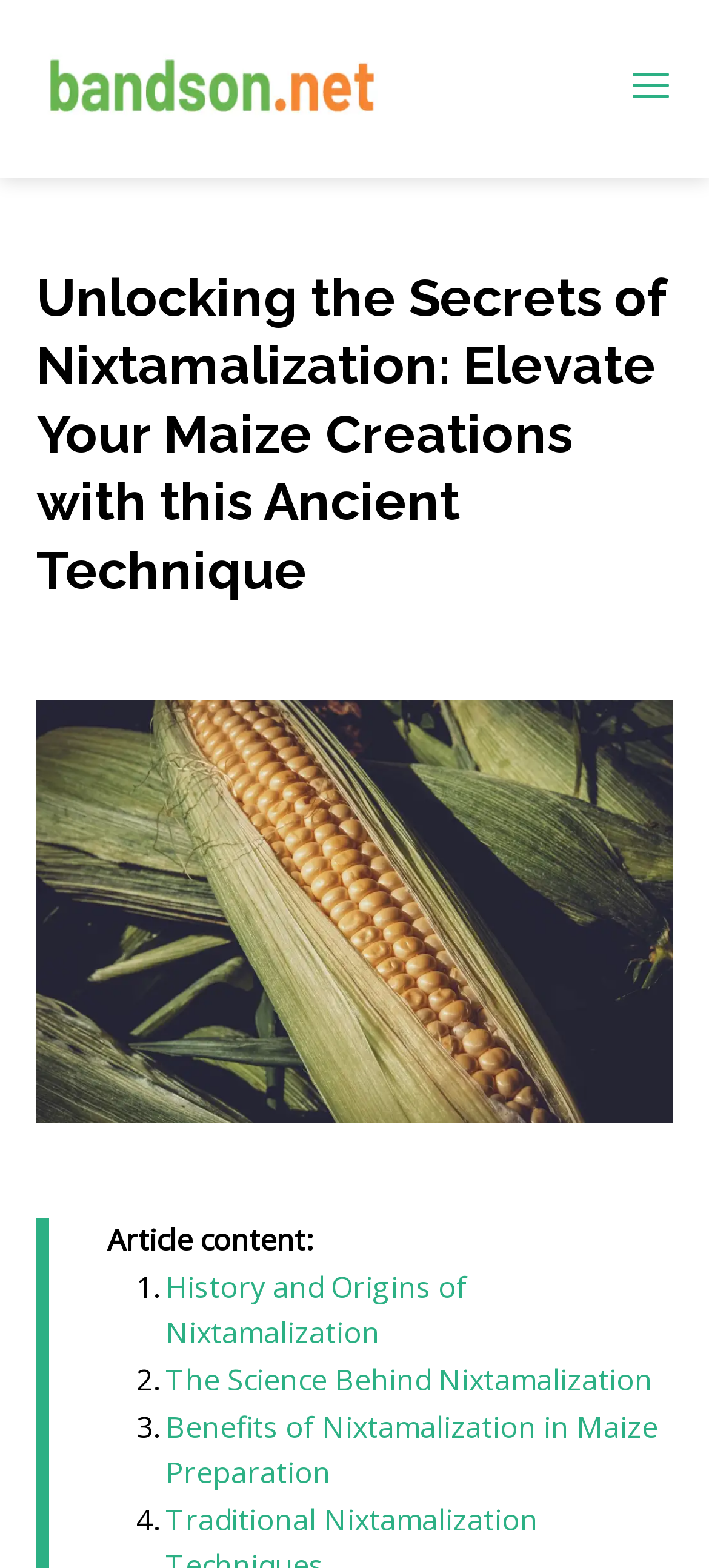What is the text above the list of links?
Answer the question with just one word or phrase using the image.

Article content: